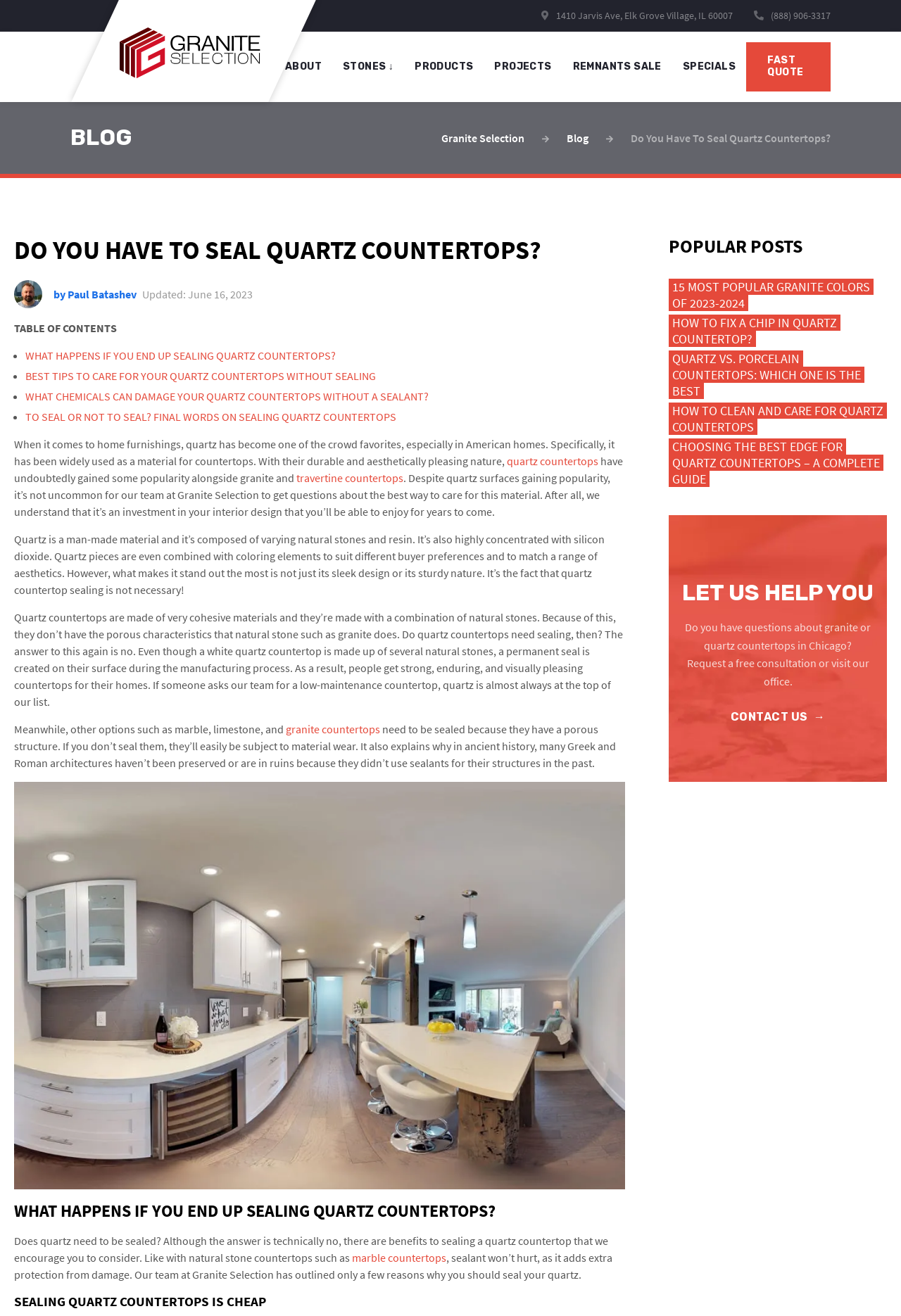What is the name of the company mentioned in the blog post?
Give a one-word or short-phrase answer derived from the screenshot.

Granite Selection